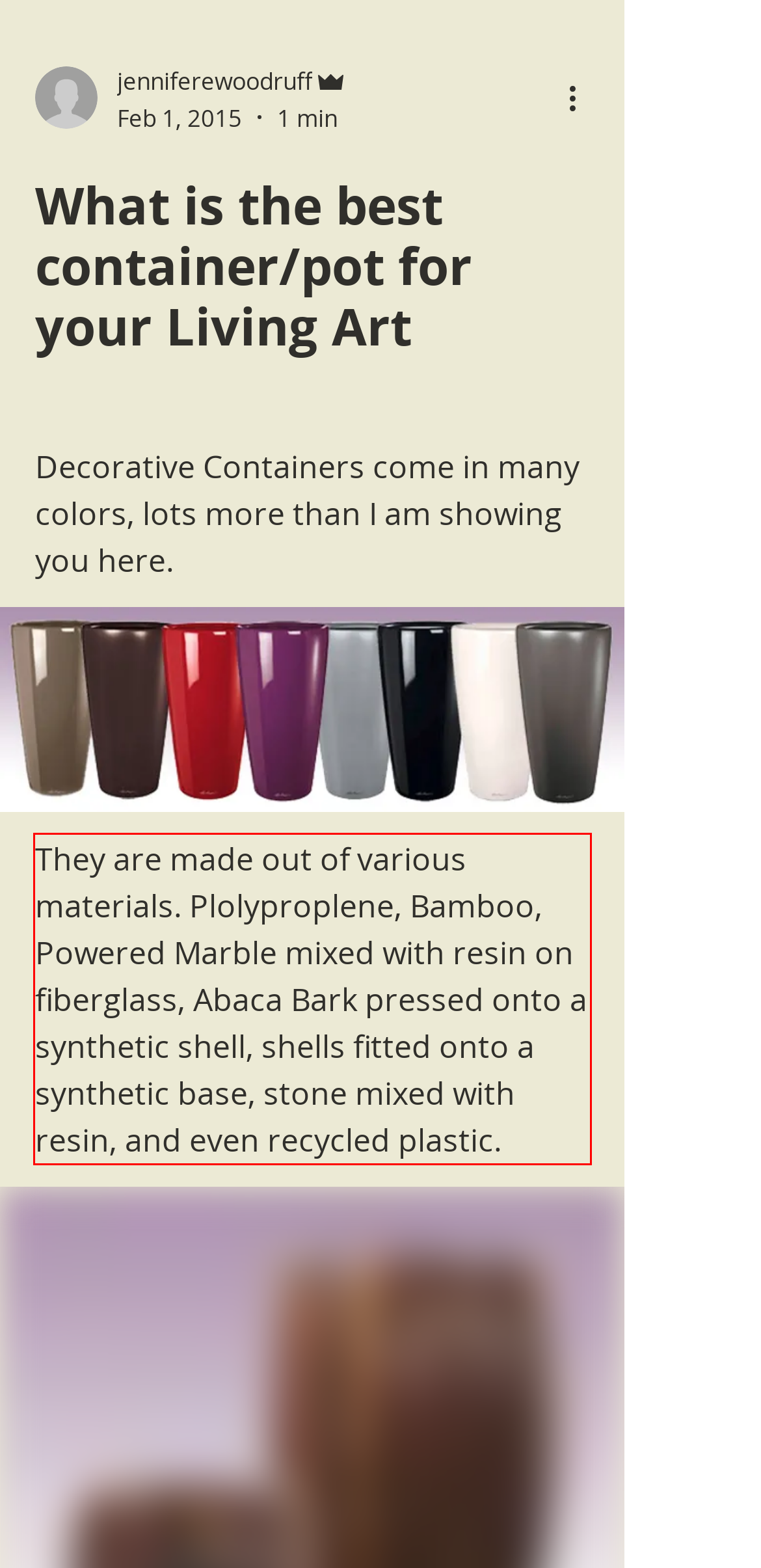Using the webpage screenshot, recognize and capture the text within the red bounding box.

They are made out of various materials. Plolyproplene, Bamboo, Powered Marble mixed with resin on fiberglass, Abaca Bark pressed onto a synthetic shell, shells fitted onto a synthetic base, stone mixed with resin, and even recycled plastic.